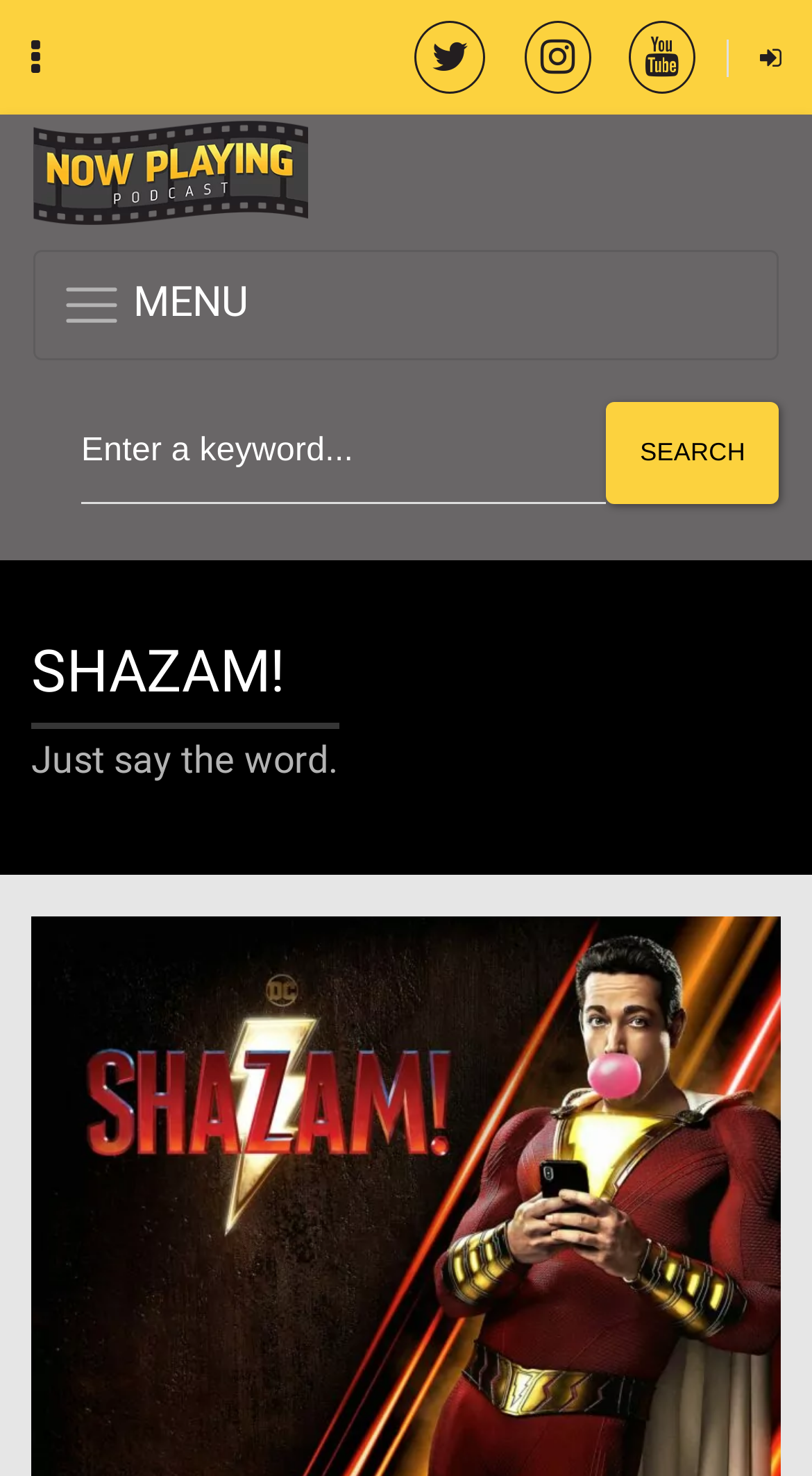What is the text below the SHAZAM! heading?
Refer to the screenshot and respond with a concise word or phrase.

Just say the word.